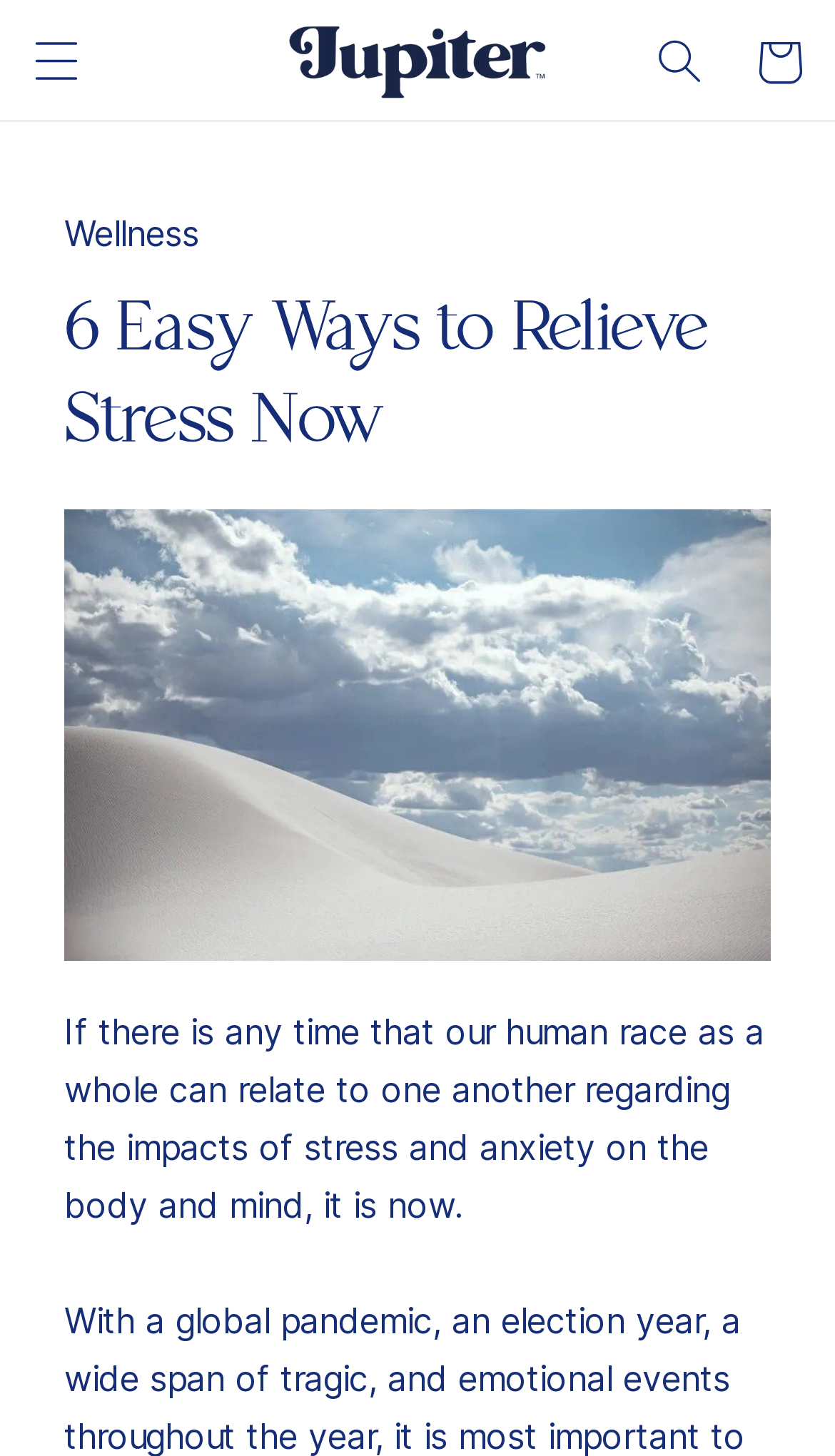What is the logo of the website?
Using the image as a reference, answer the question with a short word or phrase.

Jupiter Logo